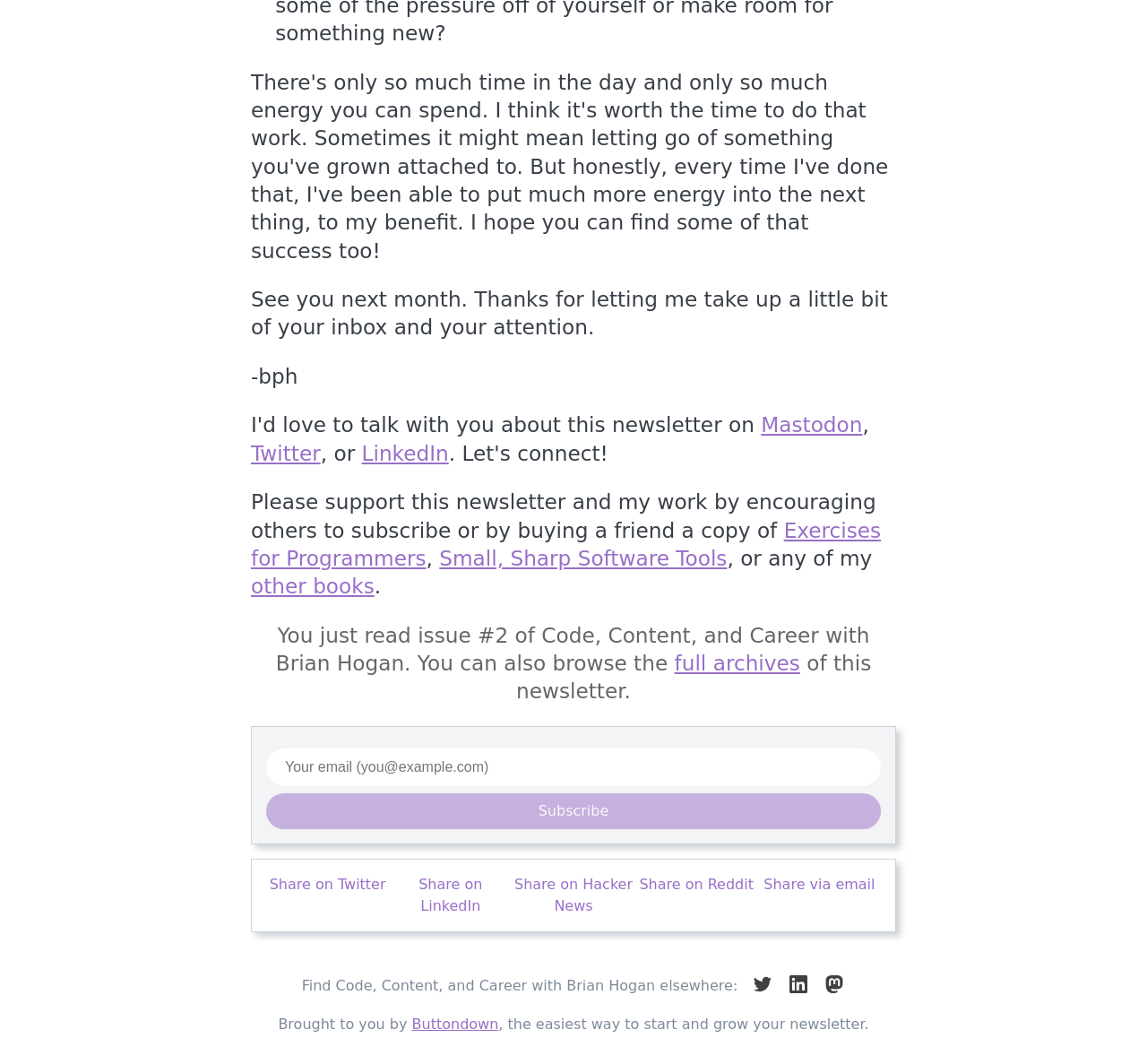What can you do with the textbox?
Give a thorough and detailed response to the question.

The textbox has a placeholder 'Your email (you@example.com)' and a 'Subscribe' button next to it, indicating that you can use it to subscribe to the newsletter.